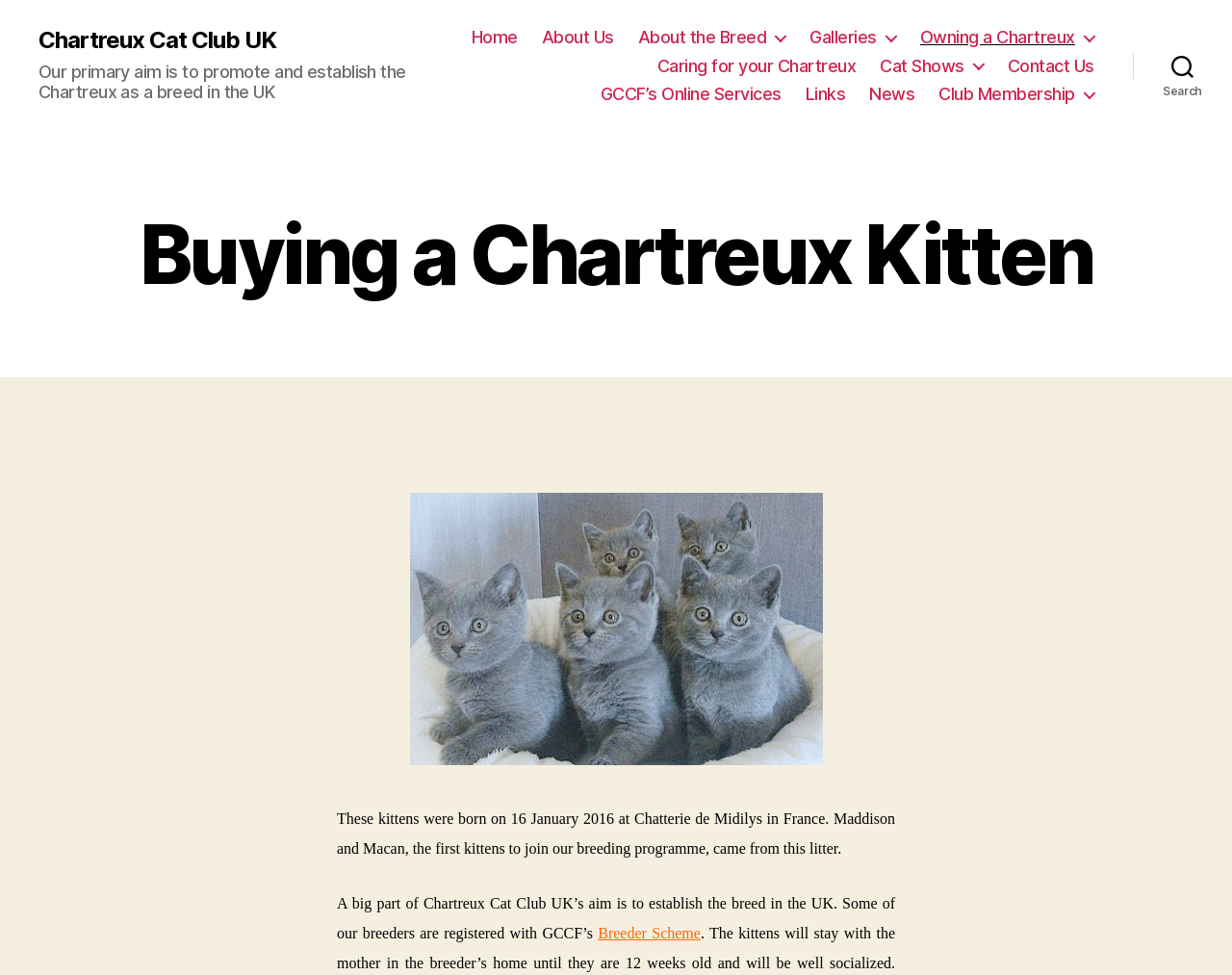Provide your answer in a single word or phrase: 
Where were the kittens born?

Chatterie de Midilys in France